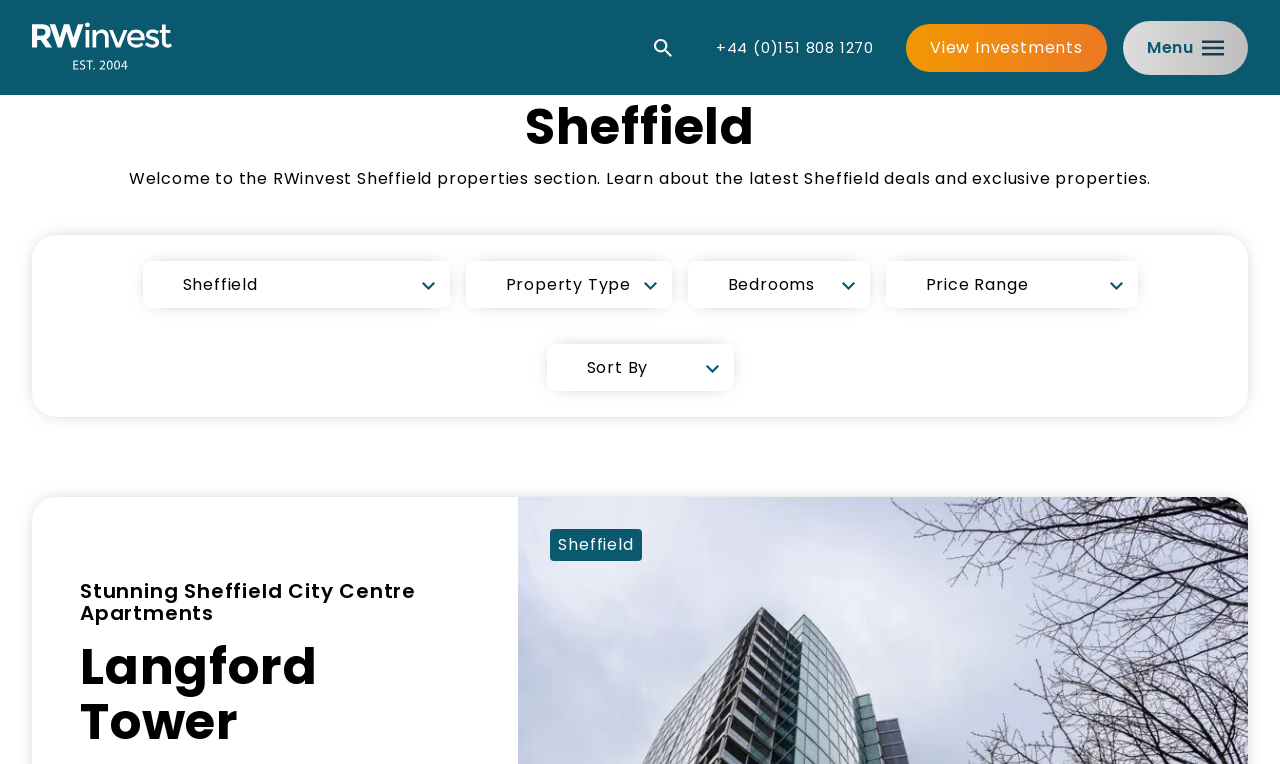Kindly provide the bounding box coordinates of the section you need to click on to fulfill the given instruction: "Click on the 'About Us' link".

None